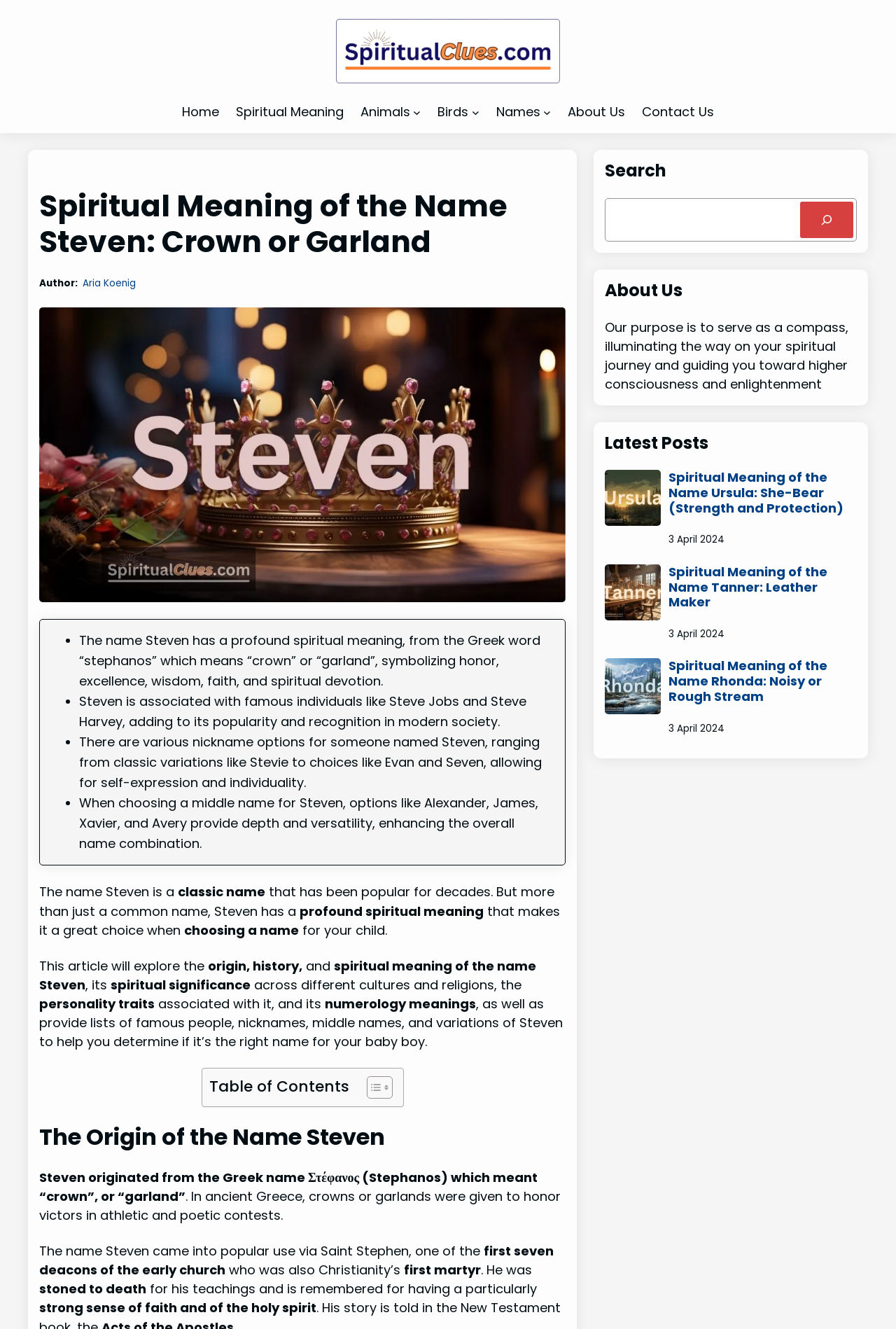Can you extract the primary headline text from the webpage?

Spiritual Meaning of the Name Steven: Crown or Garland